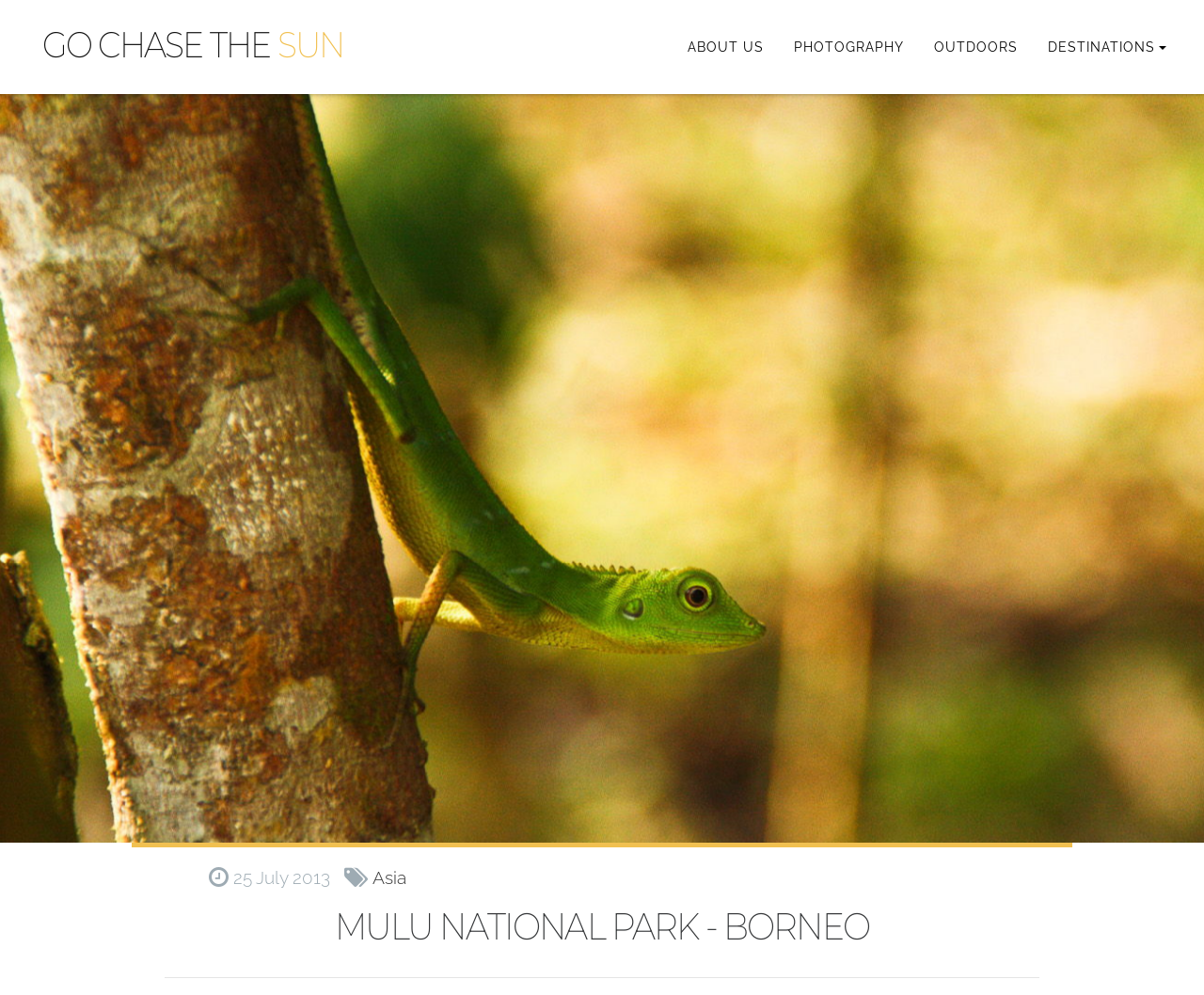How many links are in the top navigation bar?
From the details in the image, answer the question comprehensively.

I found four link elements 'GO CHASE THE SUN', 'ABOUT US', 'PHOTOGRAPHY', and 'OUTDOORS' which are located at the top of the webpage, suggesting that they are part of the top navigation bar.